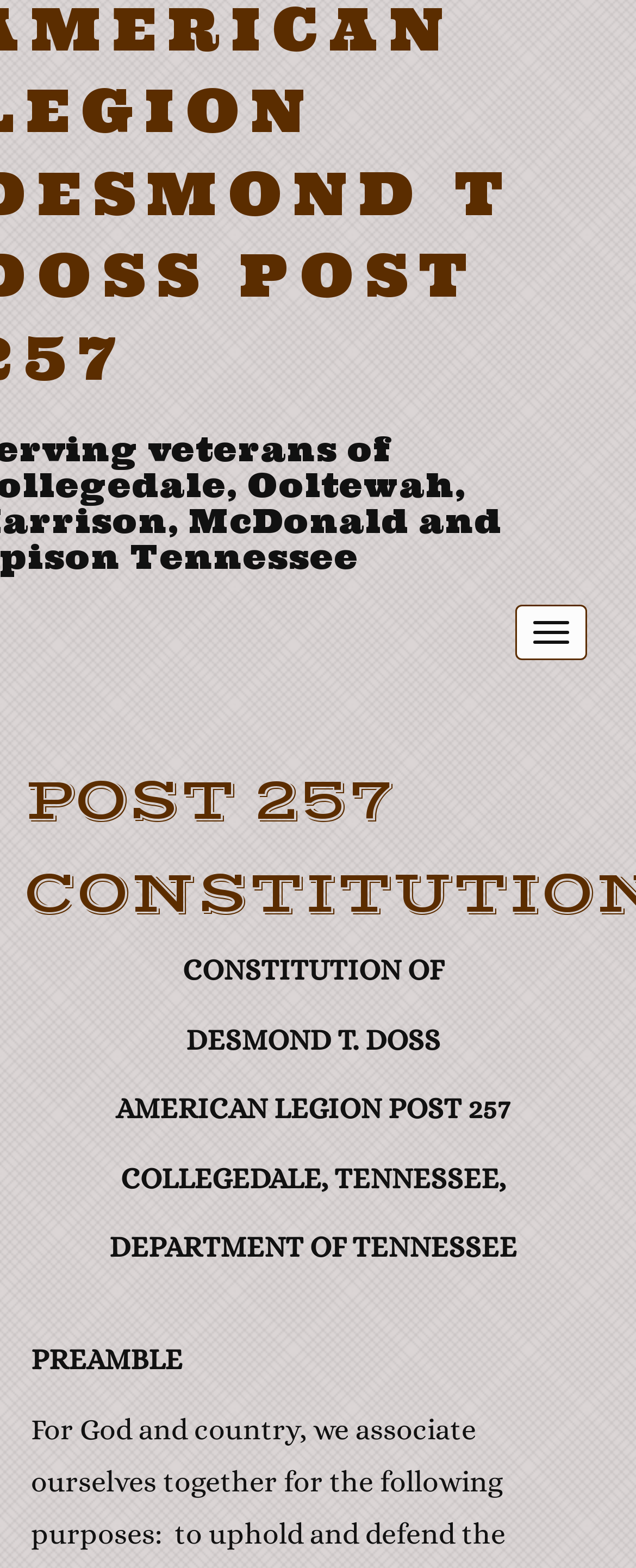Please extract the title of the webpage.

POST 257 CONSTITUTION